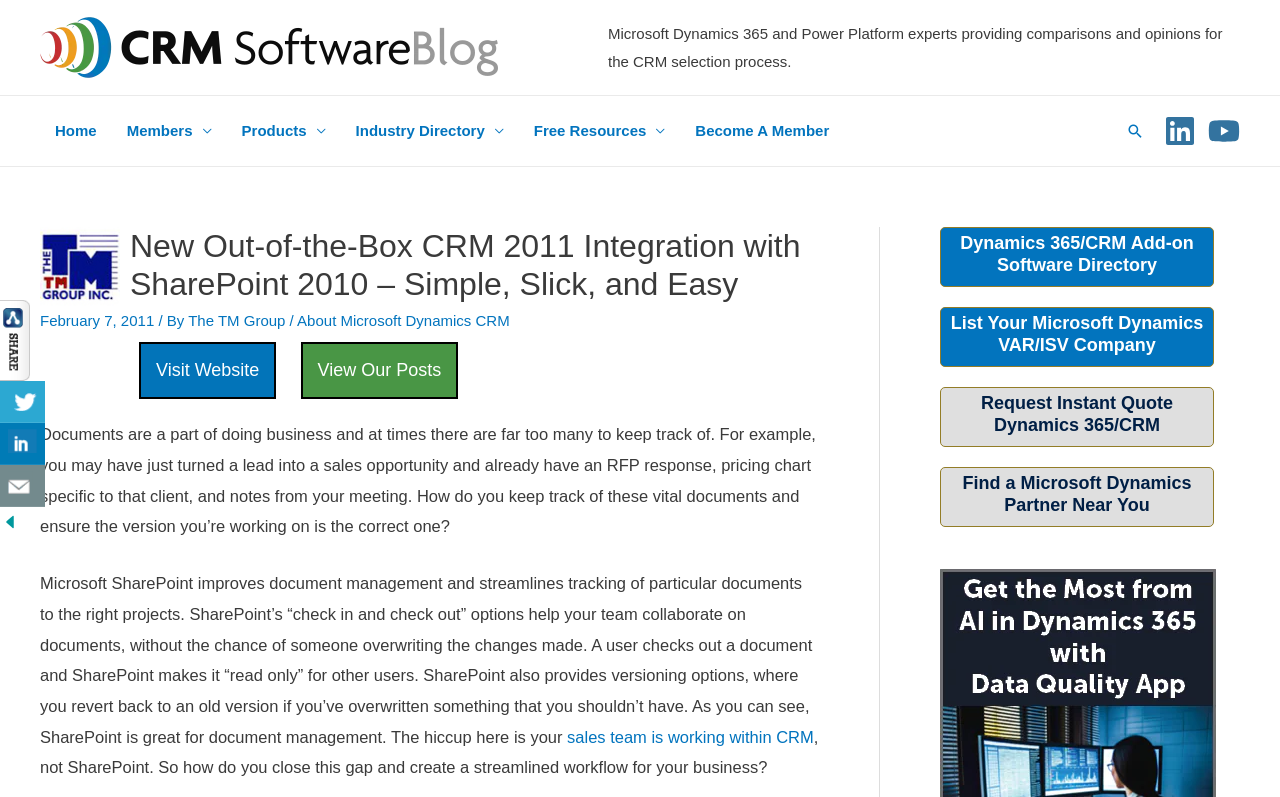Highlight the bounding box coordinates of the element you need to click to perform the following instruction: "Search for something."

[0.88, 0.153, 0.894, 0.176]